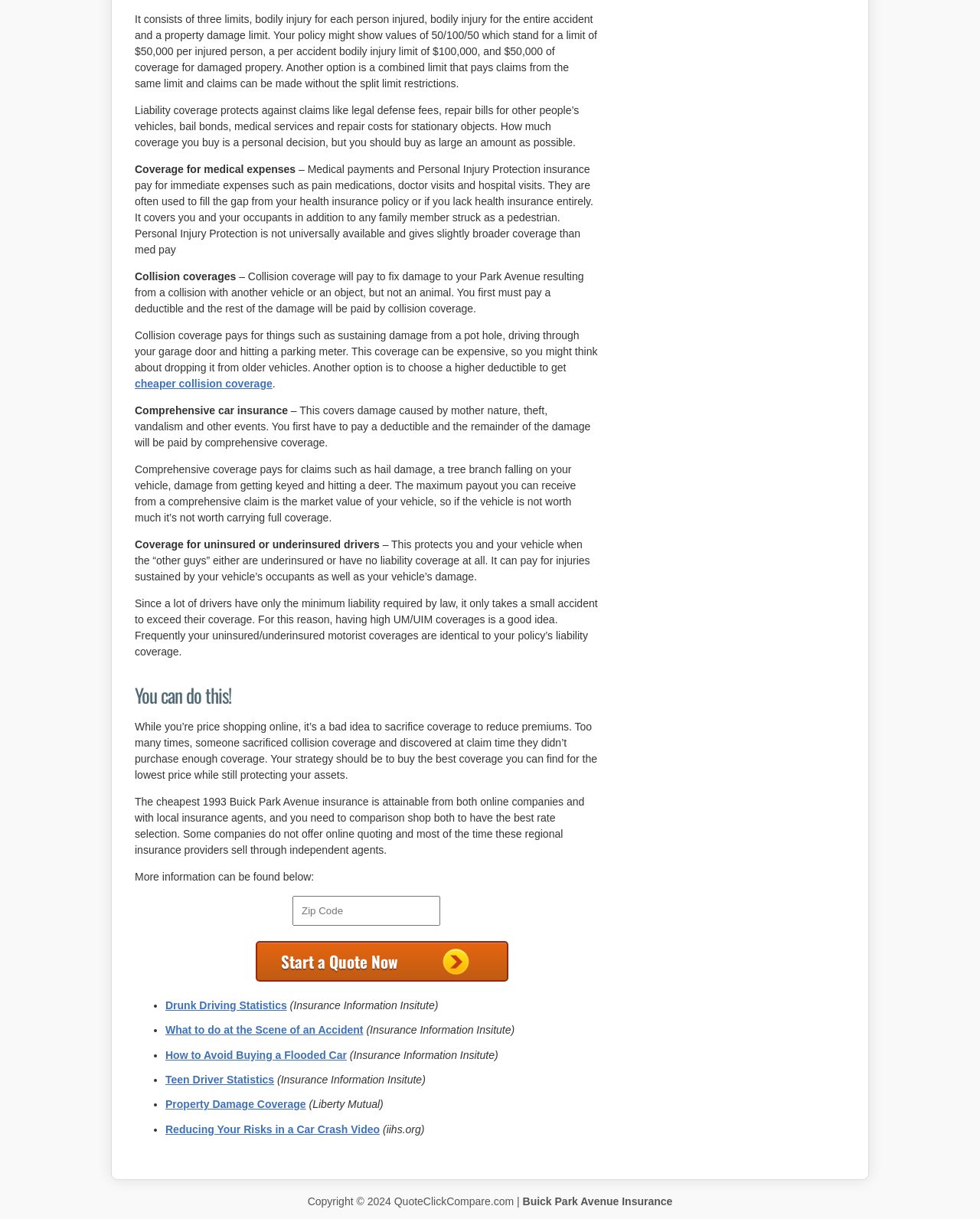What is the purpose of the 'Start a Quote Now' button?
Refer to the image and give a detailed response to the question.

The 'Start a Quote Now' button is a call-to-action that allows users to get insurance quotes. By clicking this button, users can initiate the process of obtaining quotes from insurance providers, which can help them compare prices and find the best coverage for their needs.